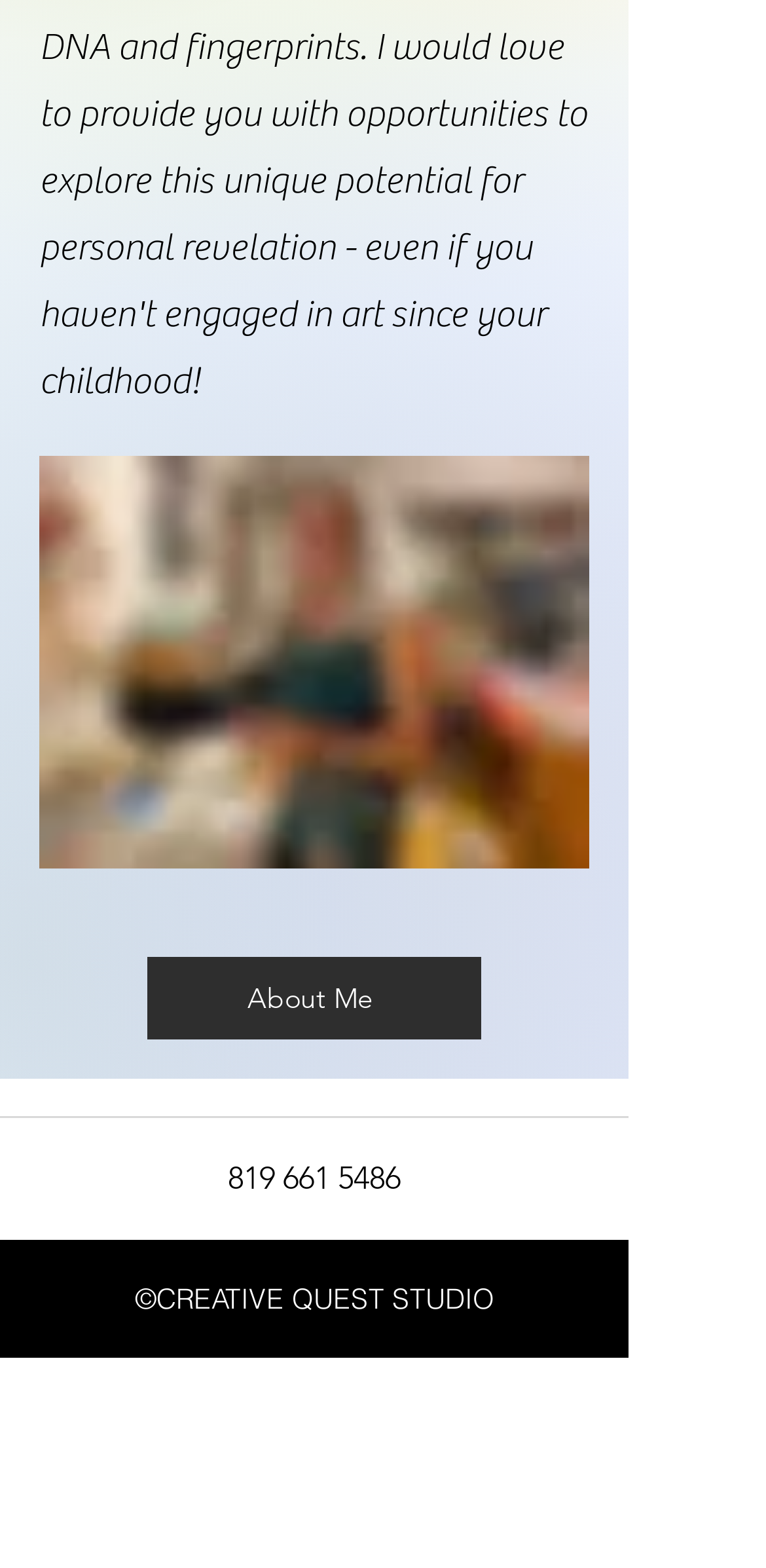What is the phone number?
Your answer should be a single word or phrase derived from the screenshot.

819 661 5486